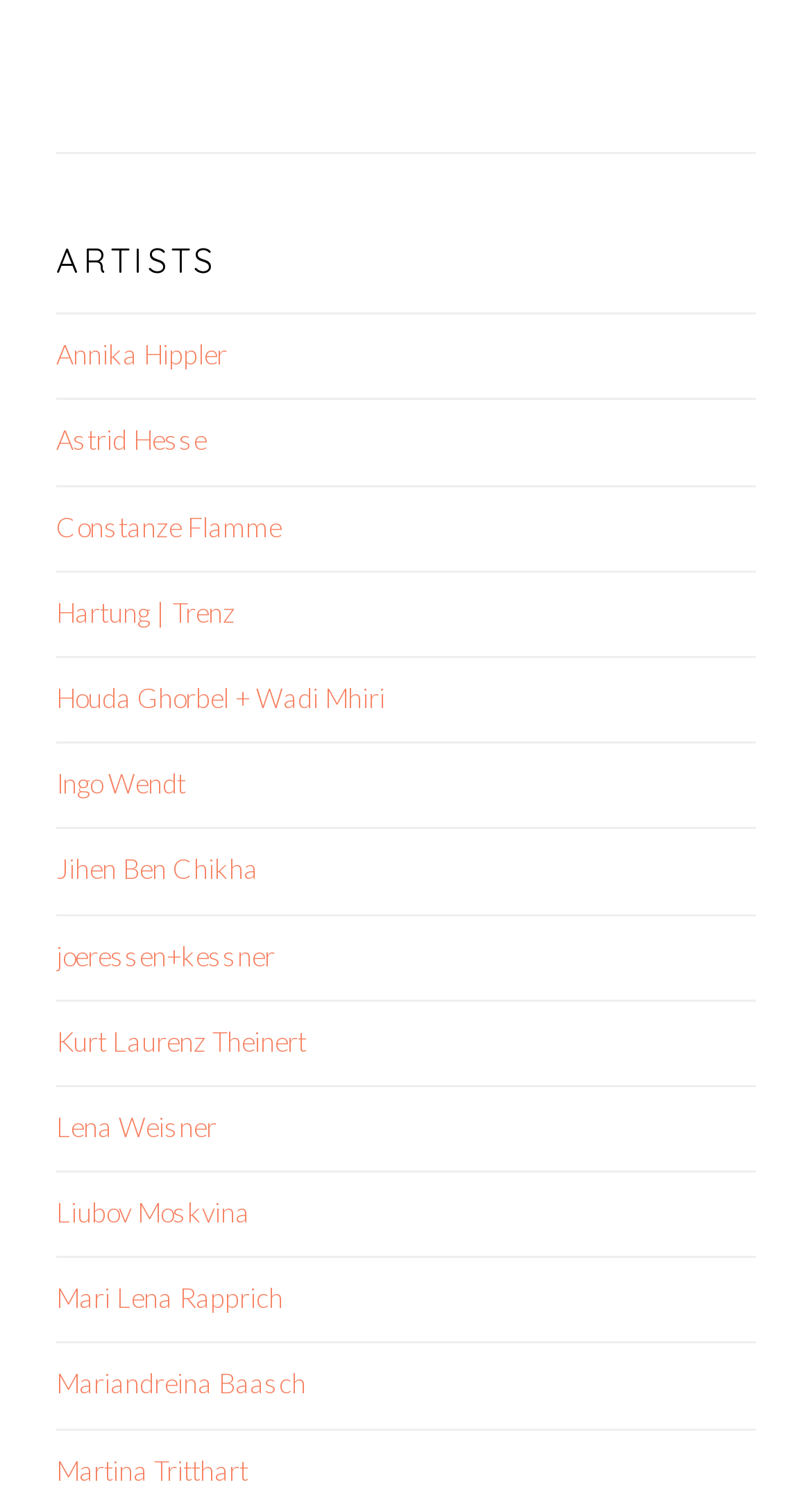Please specify the bounding box coordinates of the clickable section necessary to execute the following command: "Explore ARTISTS section".

[0.069, 0.157, 0.931, 0.188]